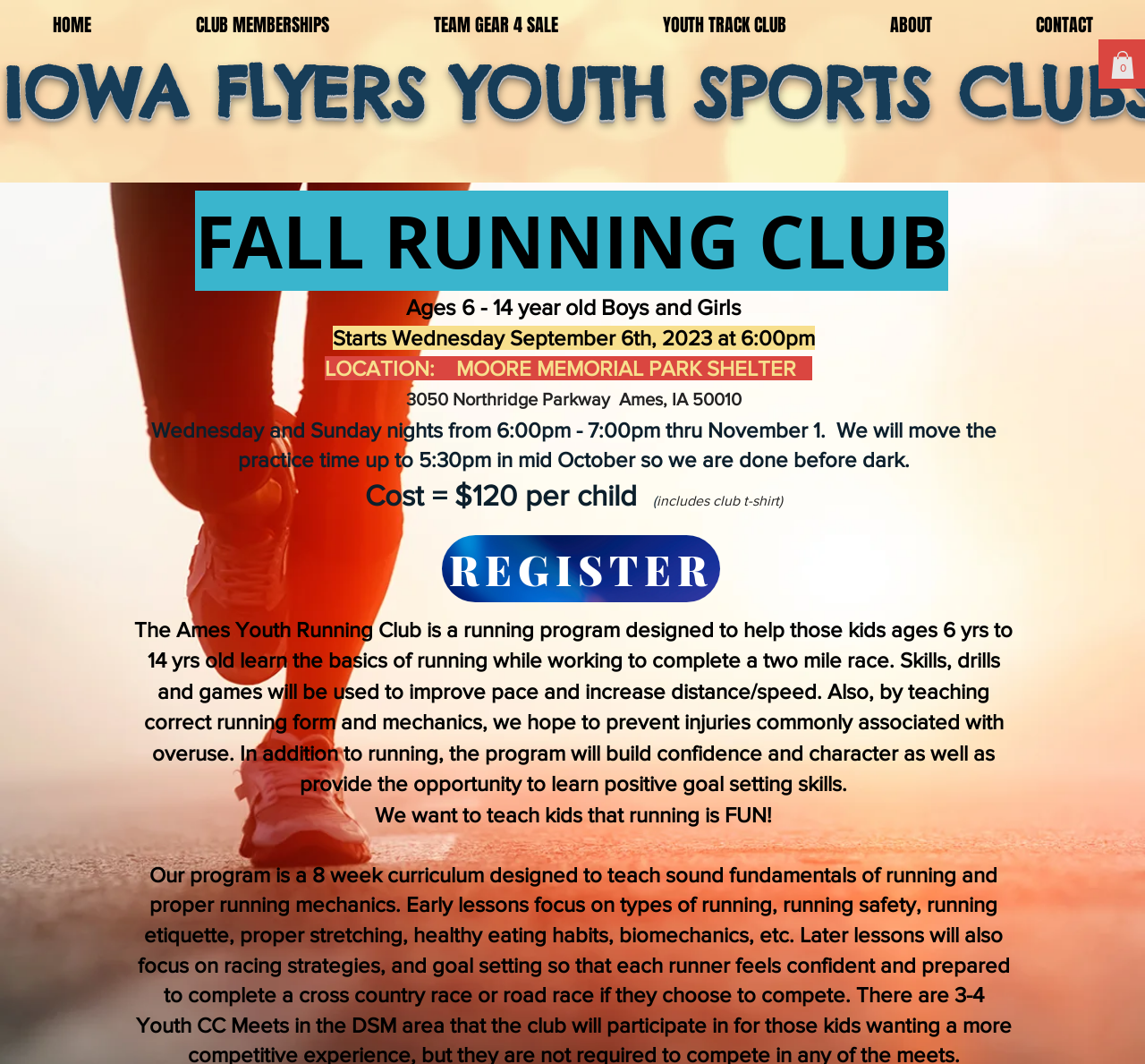Please identify the bounding box coordinates of the element's region that I should click in order to complete the following instruction: "View the 'TAGGED POSTS' category". The bounding box coordinates consist of four float numbers between 0 and 1, i.e., [left, top, right, bottom].

None